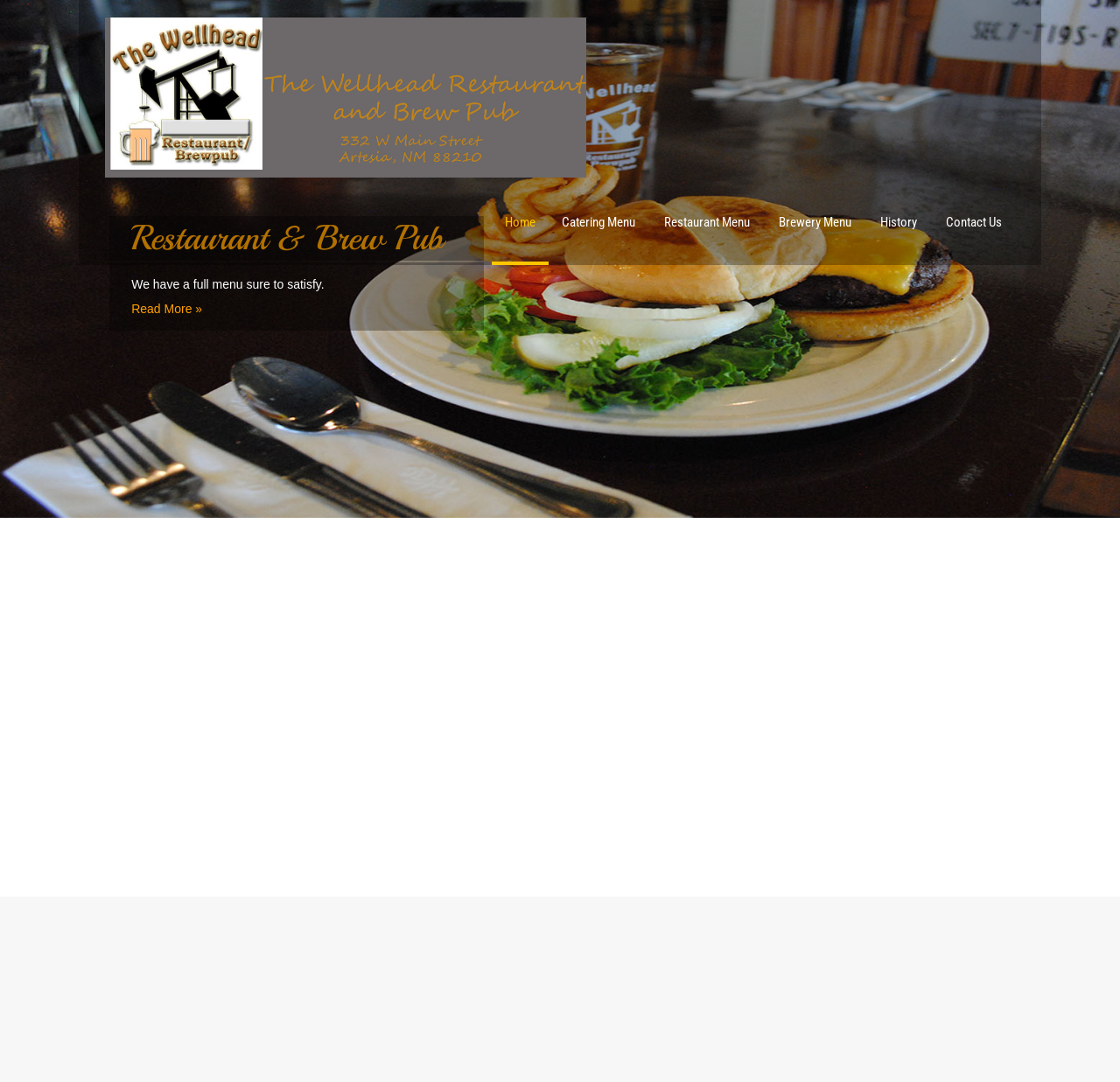Please answer the following question using a single word or phrase: 
What is the purpose of the 'Read More »' link?

To read more about the restaurant